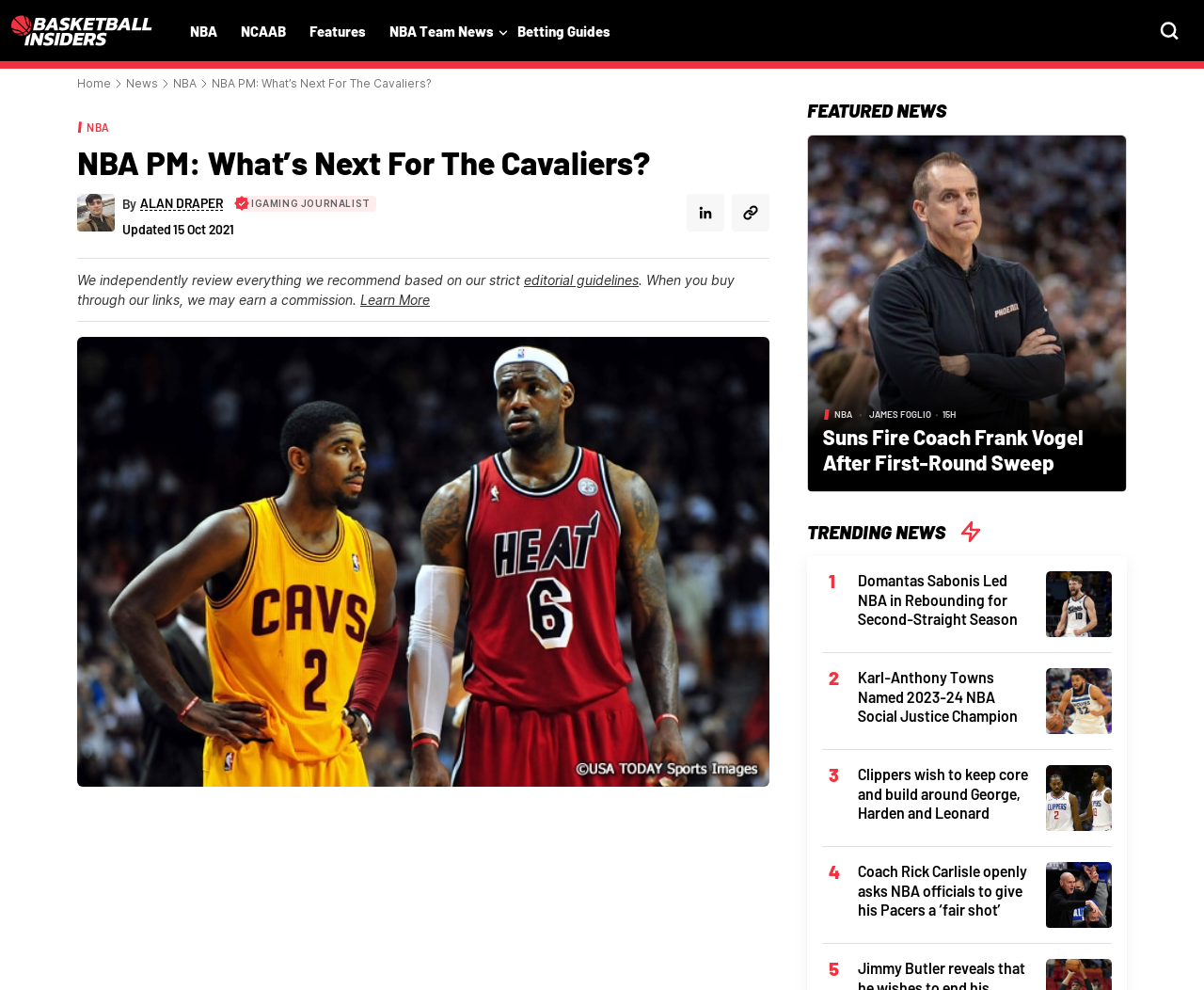Provide the bounding box coordinates for the specified HTML element described in this description: "NBA Team News". The coordinates should be four float numbers ranging from 0 to 1, in the format [left, top, right, bottom].

[0.323, 0.002, 0.43, 0.056]